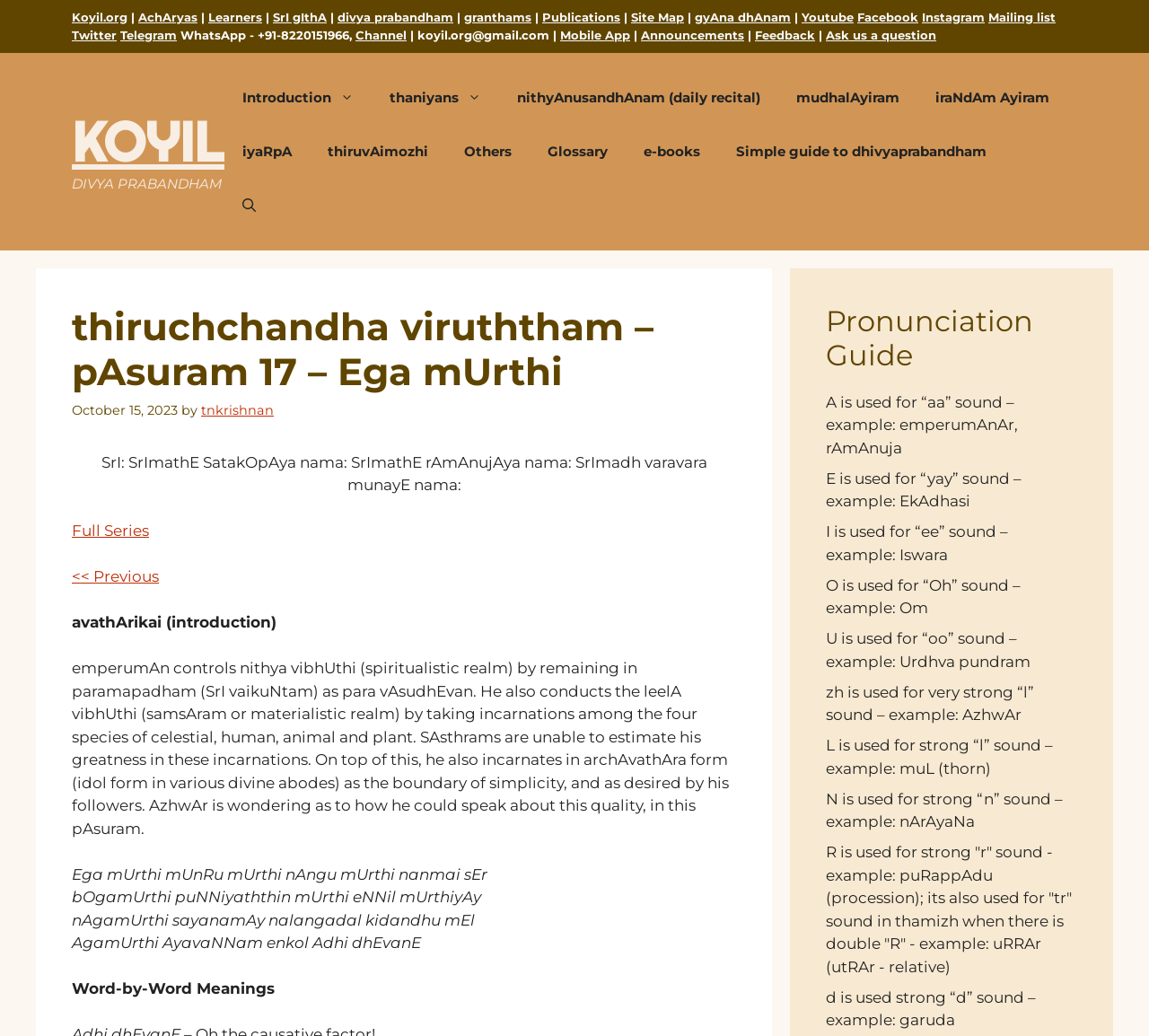Examine the image and give a thorough answer to the following question:
Who is the author of this pAsuram?

The author of this pAsuram can be found in the section below the heading, where it says 'by tnkrishnan'.